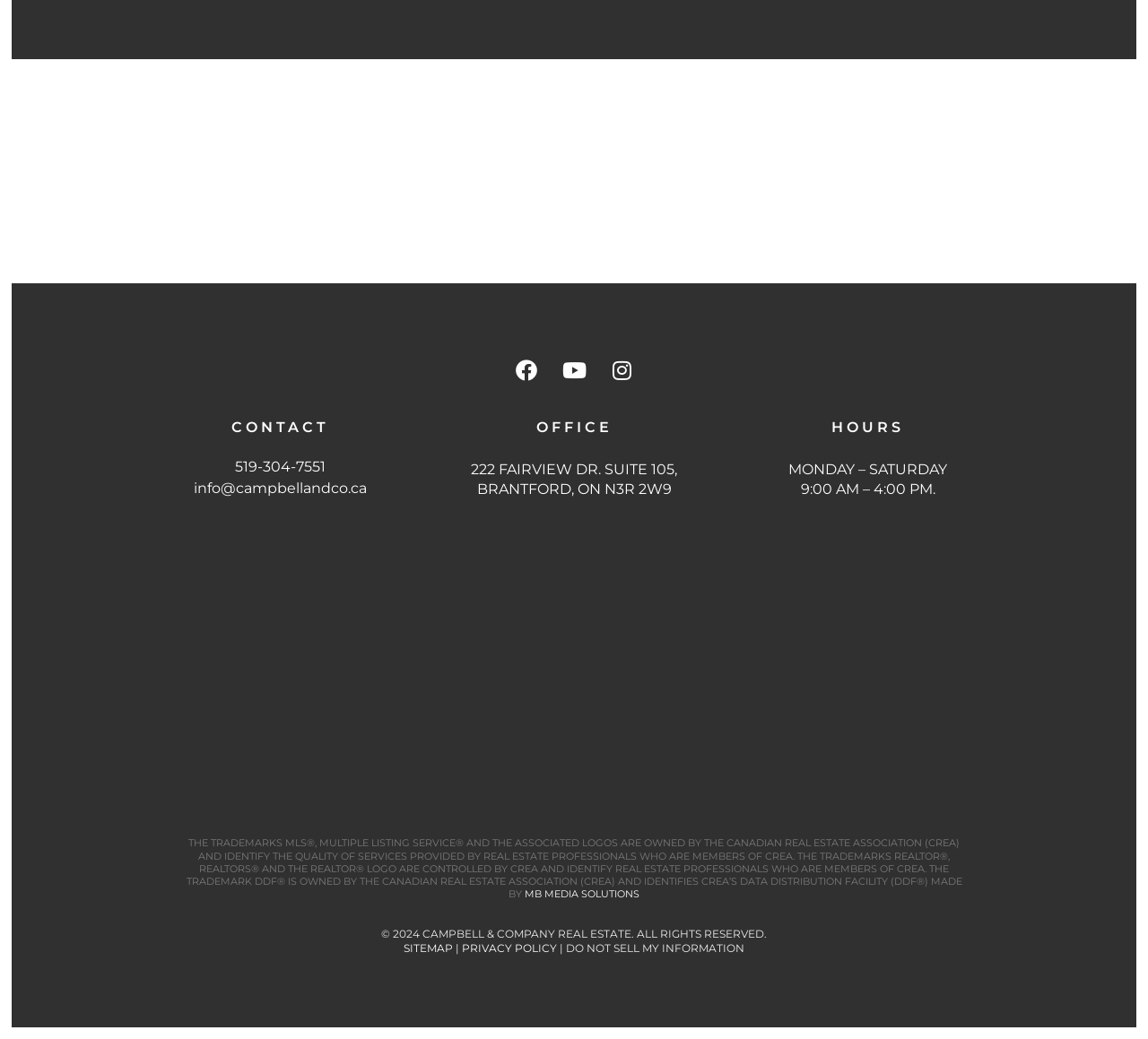What is the main topic of this webpage?
Answer the question with a thorough and detailed explanation.

Based on the content of the webpage, including the links and images, it appears to be a real estate website, likely showcasing properties and services offered by a real estate company.